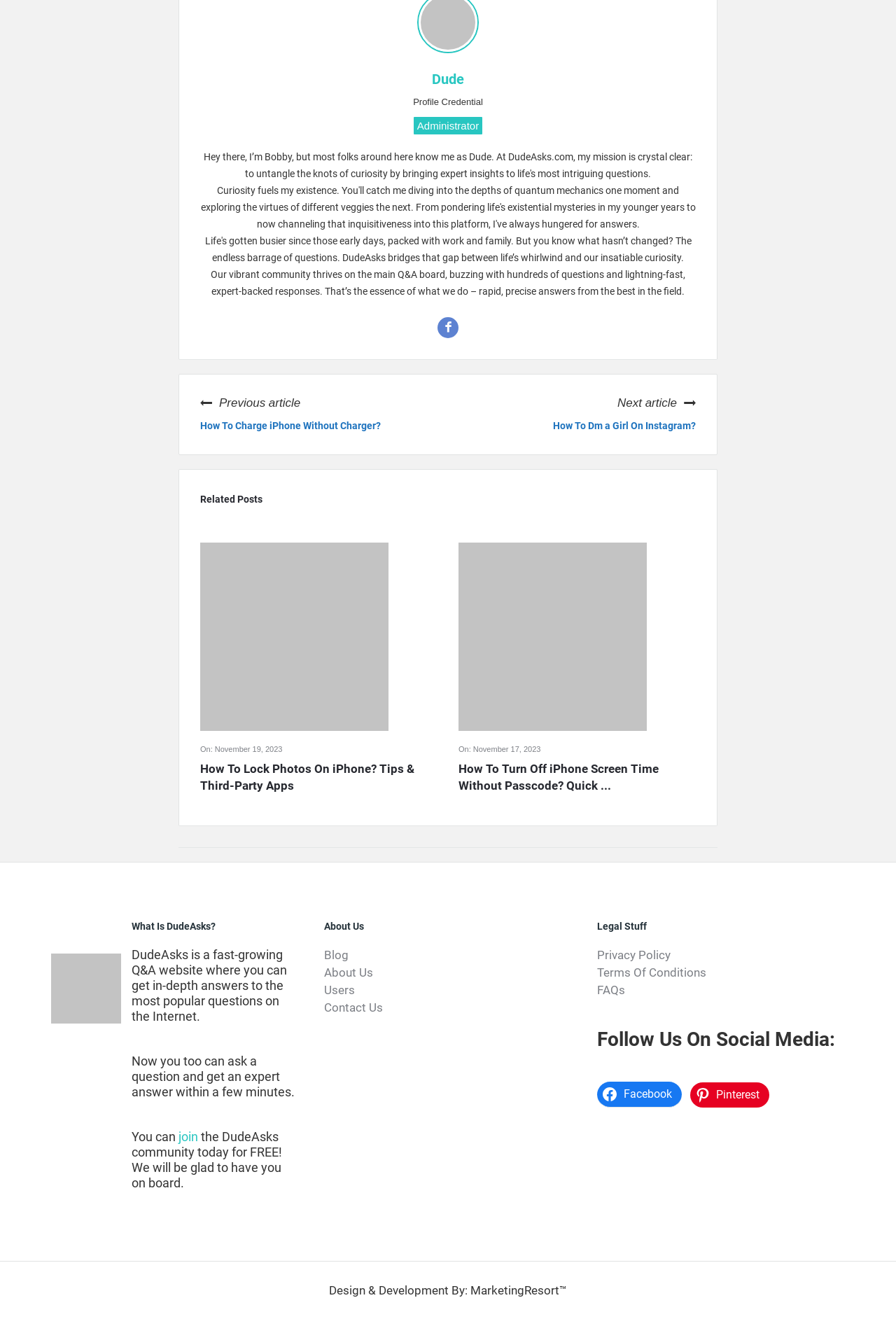What is the name of the company that developed the website?
Provide an in-depth and detailed explanation in response to the question.

The name of the company that developed the website can be found in the static text element 'Design & Development By: MarketingResort™' at the bottom of the webpage.